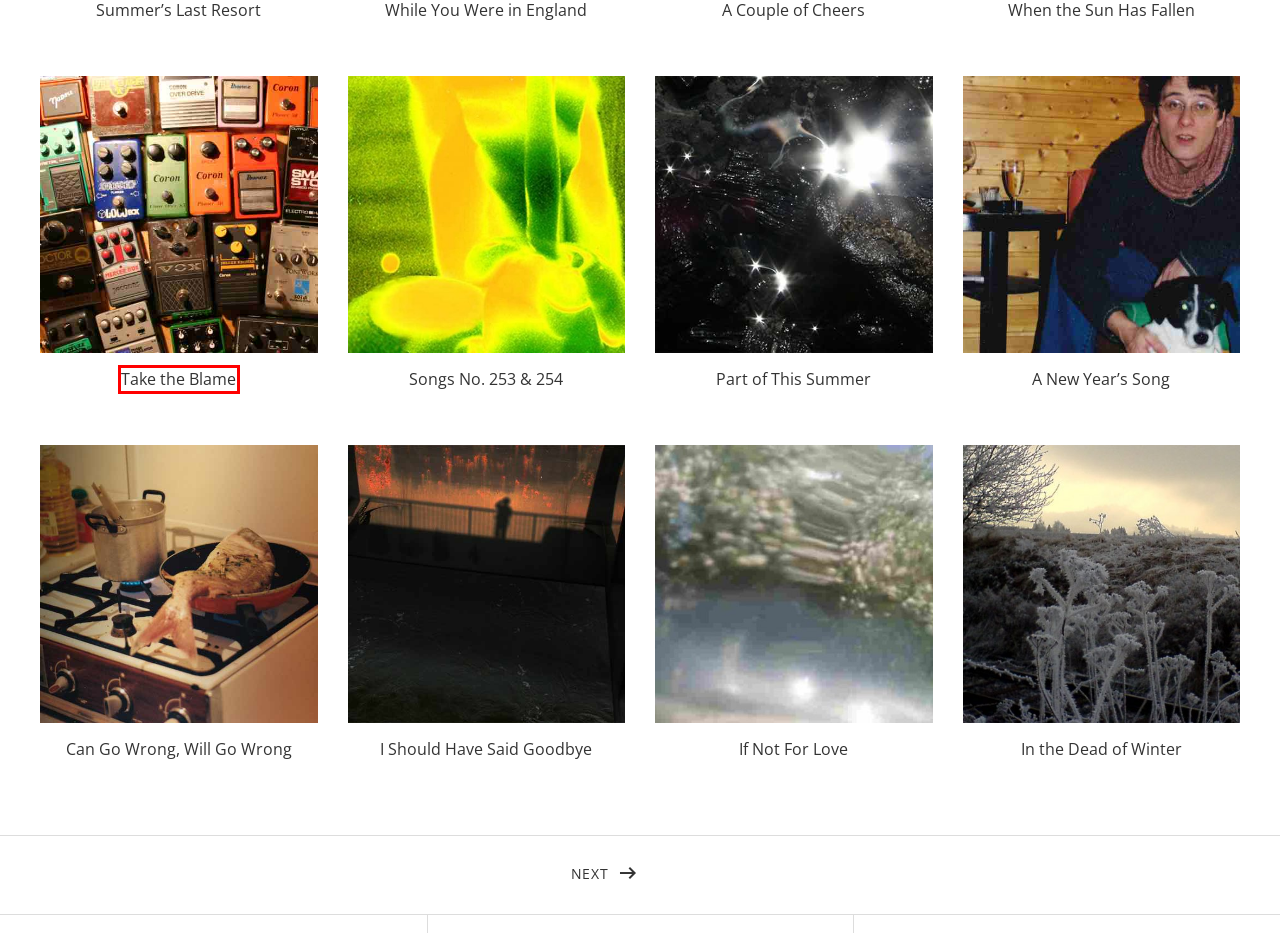Given a screenshot of a webpage featuring a red bounding box, identify the best matching webpage description for the new page after the element within the red box is clicked. Here are the options:
A. Songs – Page 2 – Paul Gless
B. I Should Have Said Goodbye – Paul Gless
C. If Not For Love – Paul Gless
D. Can Go Wrong, Will Go Wrong – Paul Gless
E. Take the Blame – Paul Gless
F. A New Year’s Song – Paul Gless
G. Part of This Summer – Paul Gless
H. Songs No. 253 & 254 – Paul Gless

E